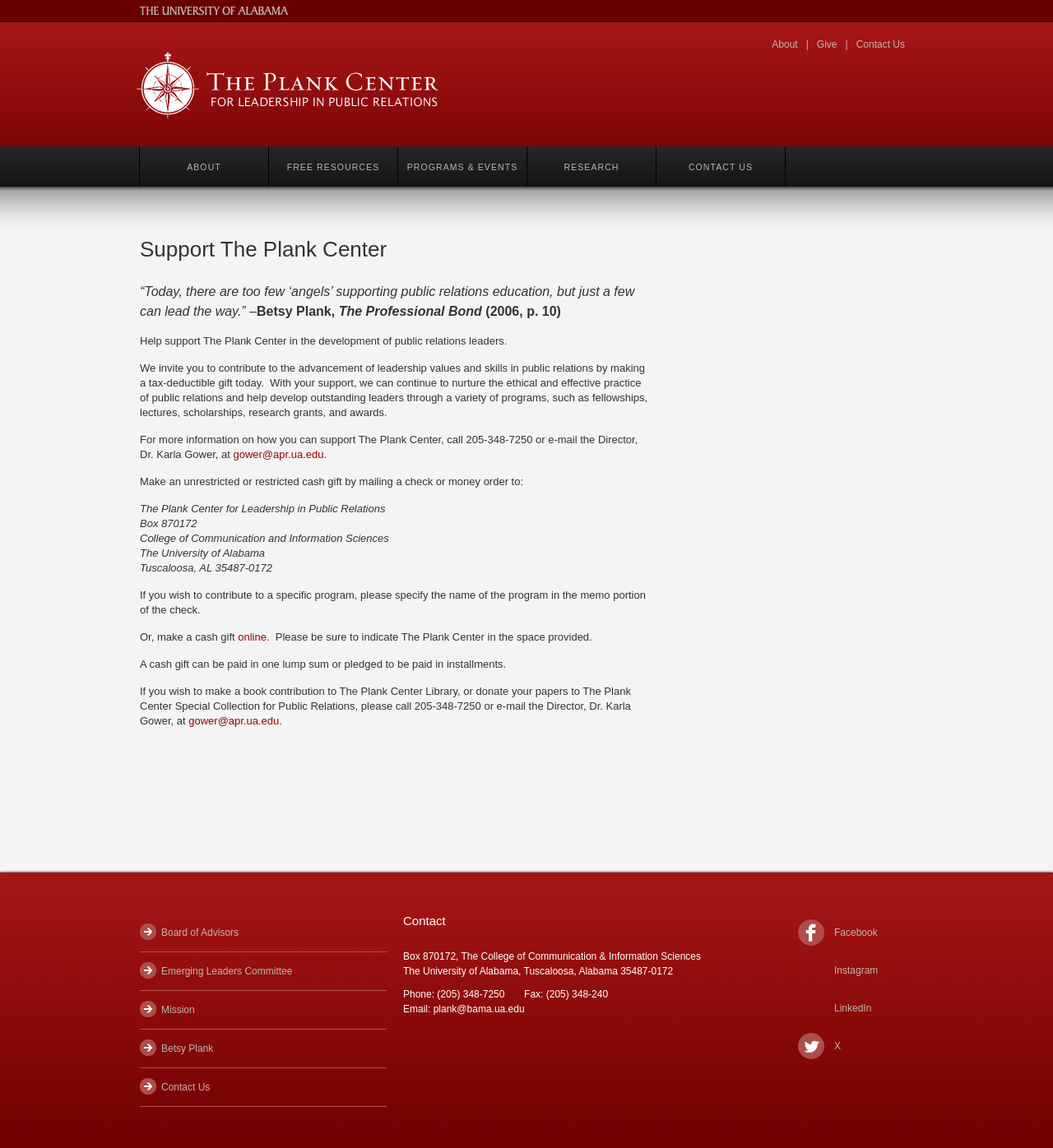Identify the coordinates of the bounding box for the element that must be clicked to accomplish the instruction: "Learn about the Plank Center".

[0.129, 0.044, 0.416, 0.104]